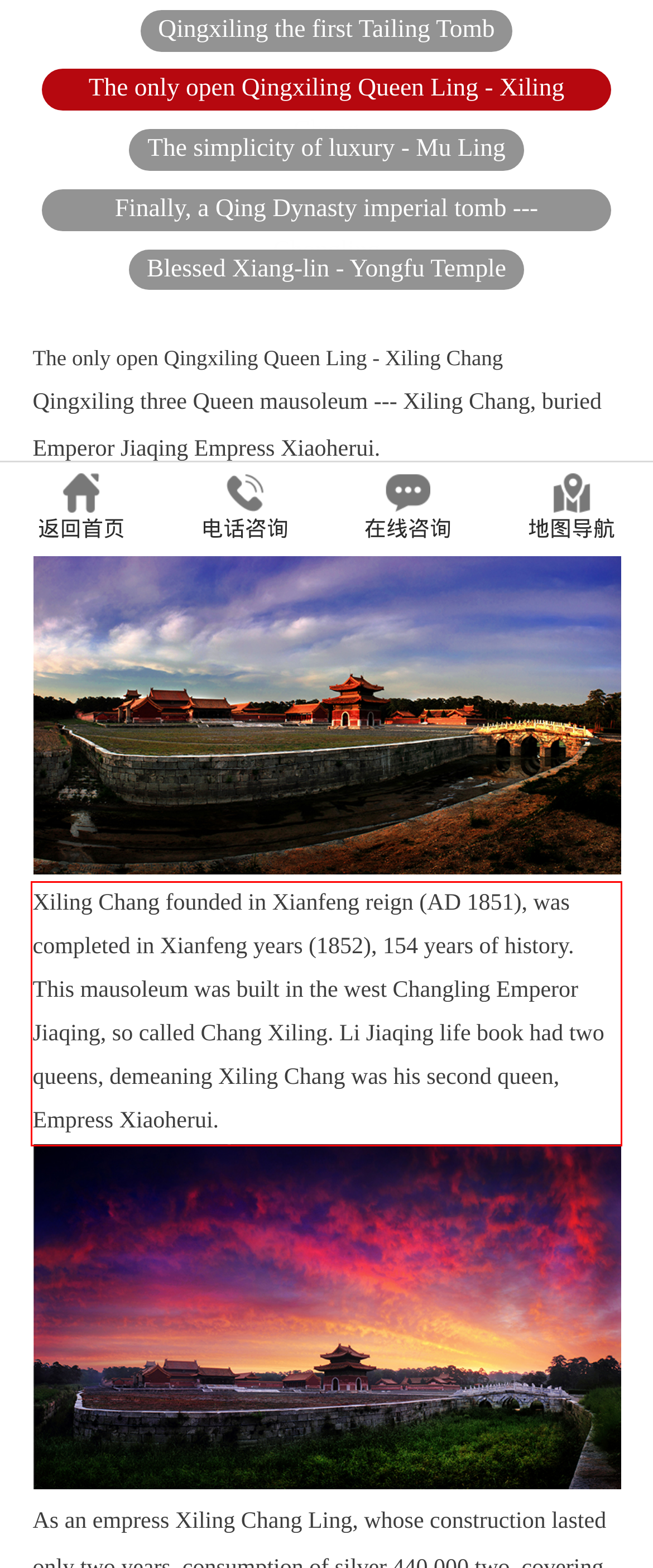You have a screenshot of a webpage where a UI element is enclosed in a red rectangle. Perform OCR to capture the text inside this red rectangle.

Xiling Chang founded in Xianfeng reign (AD 1851), was completed in Xianfeng years (1852), 154 years of history. This mausoleum was built in the west Changling Emperor Jiaqing, so called Chang Xiling. Li Jiaqing life book had two queens, demeaning Xiling Chang was his second queen, Empress Xiaoherui.